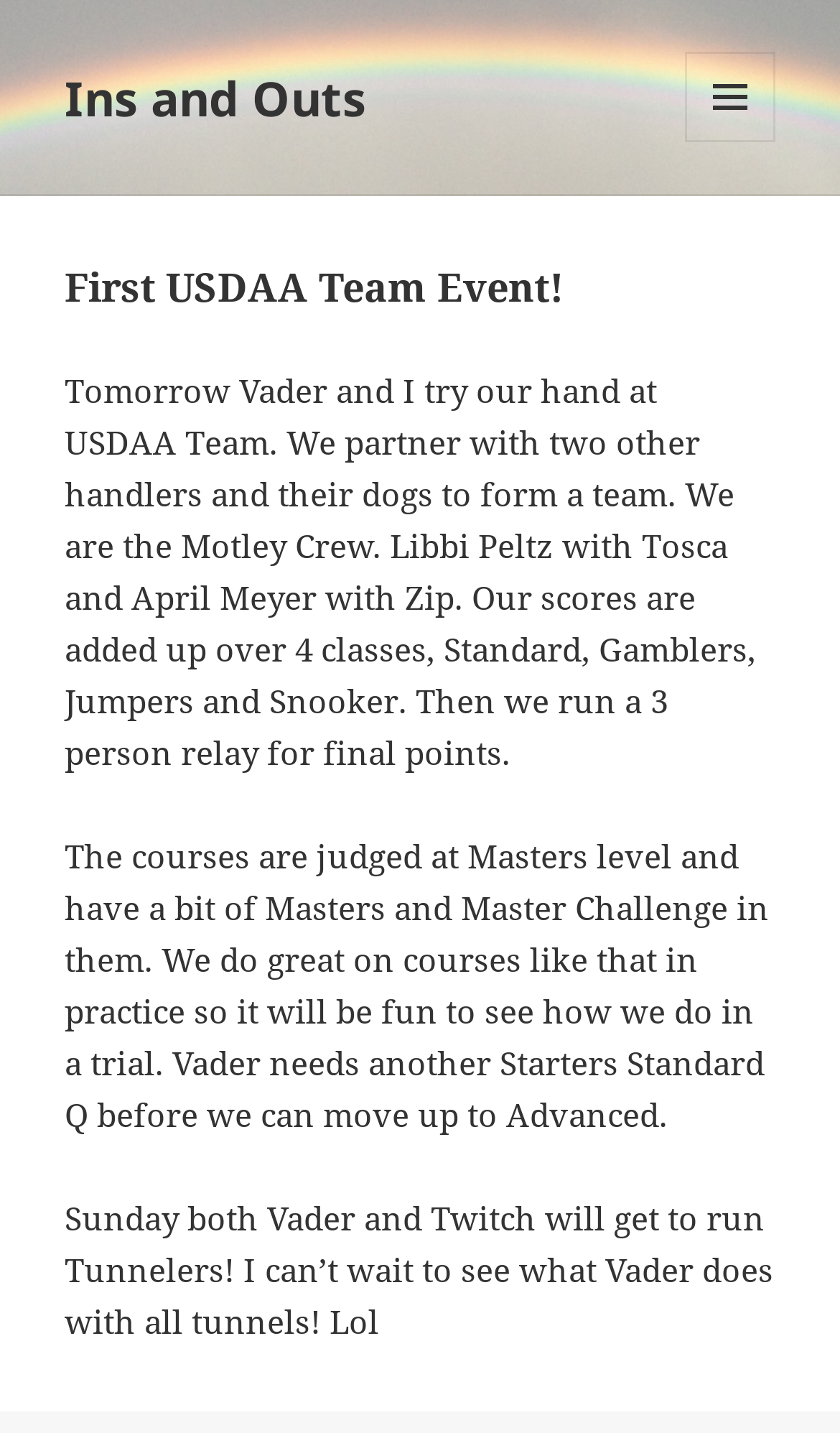How many classes are there in the USDAA Team Event?
Using the information presented in the image, please offer a detailed response to the question.

The number of classes is mentioned in the second paragraph, where it says 'Our scores are added up over 4 classes, Standard, Gamblers, Jumpers and Snooker.'